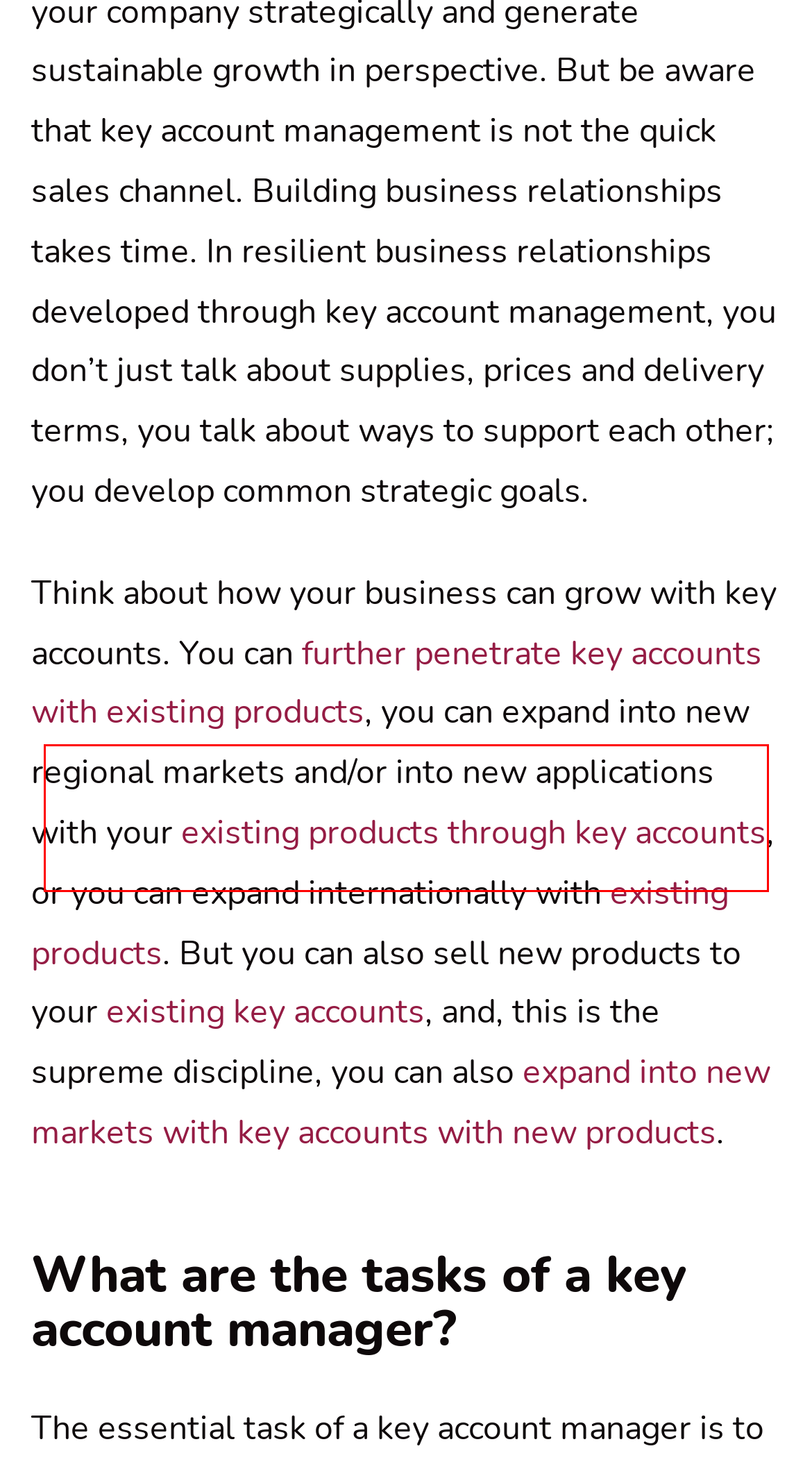Within the screenshot of the webpage, locate the red bounding box and use OCR to identify and provide the text content inside it.

Content from video platforms and social media platforms is blocked by default.If cookies from external media are accepted,access to this content no longer requires manual consent.